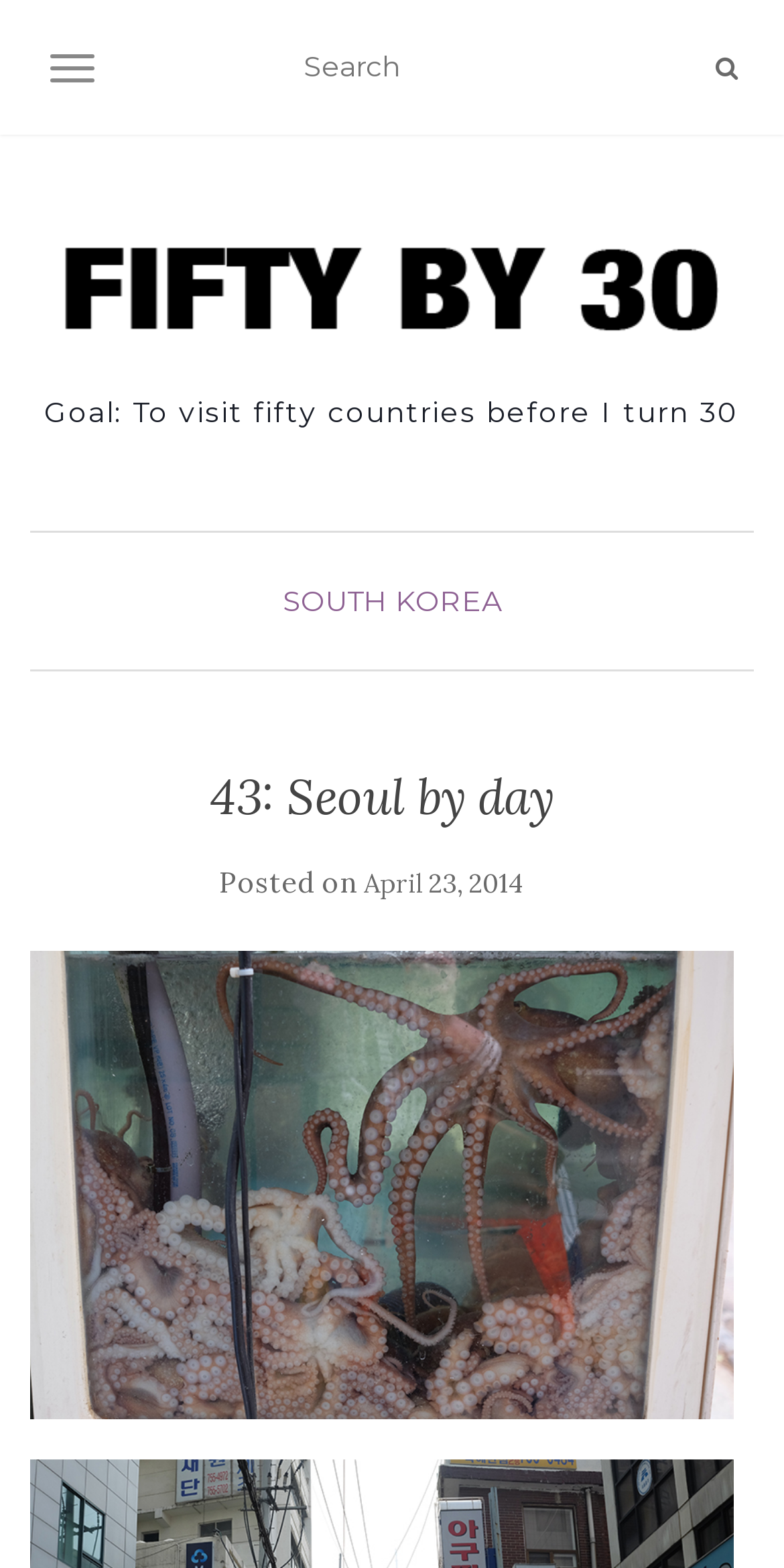What is the name of the image below the article title?
Relying on the image, give a concise answer in one word or a brief phrase.

Seoul squid lunch